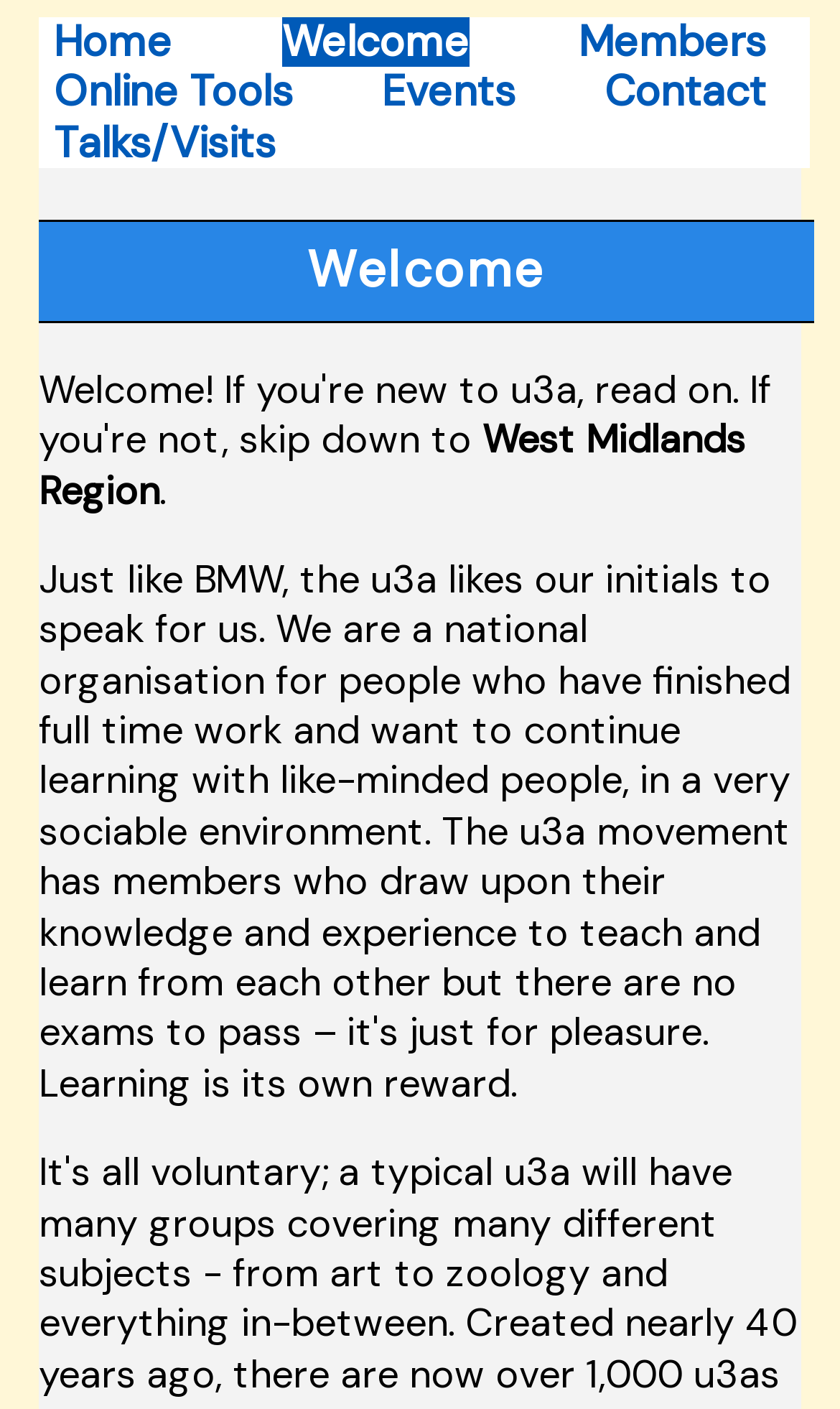Provide the bounding box coordinates of the UI element that matches the description: "Talks/Visits".

[0.064, 0.081, 0.328, 0.12]